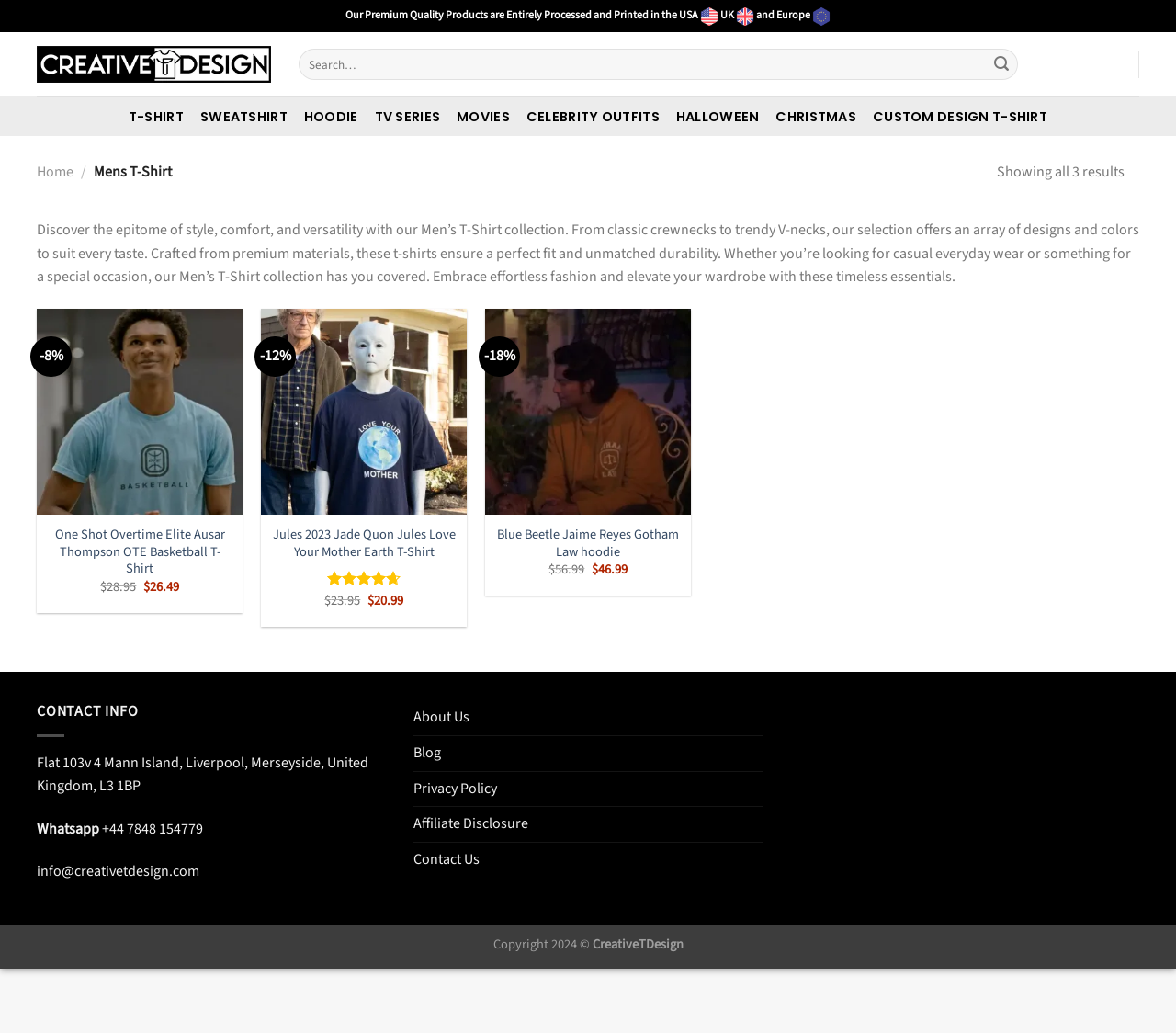Describe all the key features of the webpage in detail.

This webpage is about CreativeTDesign's Men's T-Shirt collection. At the top, there is a header section with a logo and a search bar. Below the header, there is a section highlighting the premium quality of their products, which are processed and printed in the USA, UK, and Europe. 

On the left side, there is a navigation menu with links to different categories, including T-SHIRT, SWEATSHIRT, HOODIE, TV SERIES, MOVIES, CELEBRITY OUTFITS, HALLOWEEN, CHRISTMAS, and CUSTOM DESIGN T-SHIRT. 

The main content area displays a brief introduction to their Men's T-Shirt collection, emphasizing style, comfort, and versatility. Below the introduction, there are three product listings, each featuring an image, a product name, and pricing information, including original and current prices. The products are discounted, with percentages ranging from 8% to 18% off. 

At the bottom of the page, there is a footer section with contact information, including an address, WhatsApp number, and email. There are also links to About Us, Blog, Privacy Policy, Affiliate Disclosure, and Contact Us pages. Finally, there is a copyright notice with the year 2024 and the company name, CreativeTDesign.